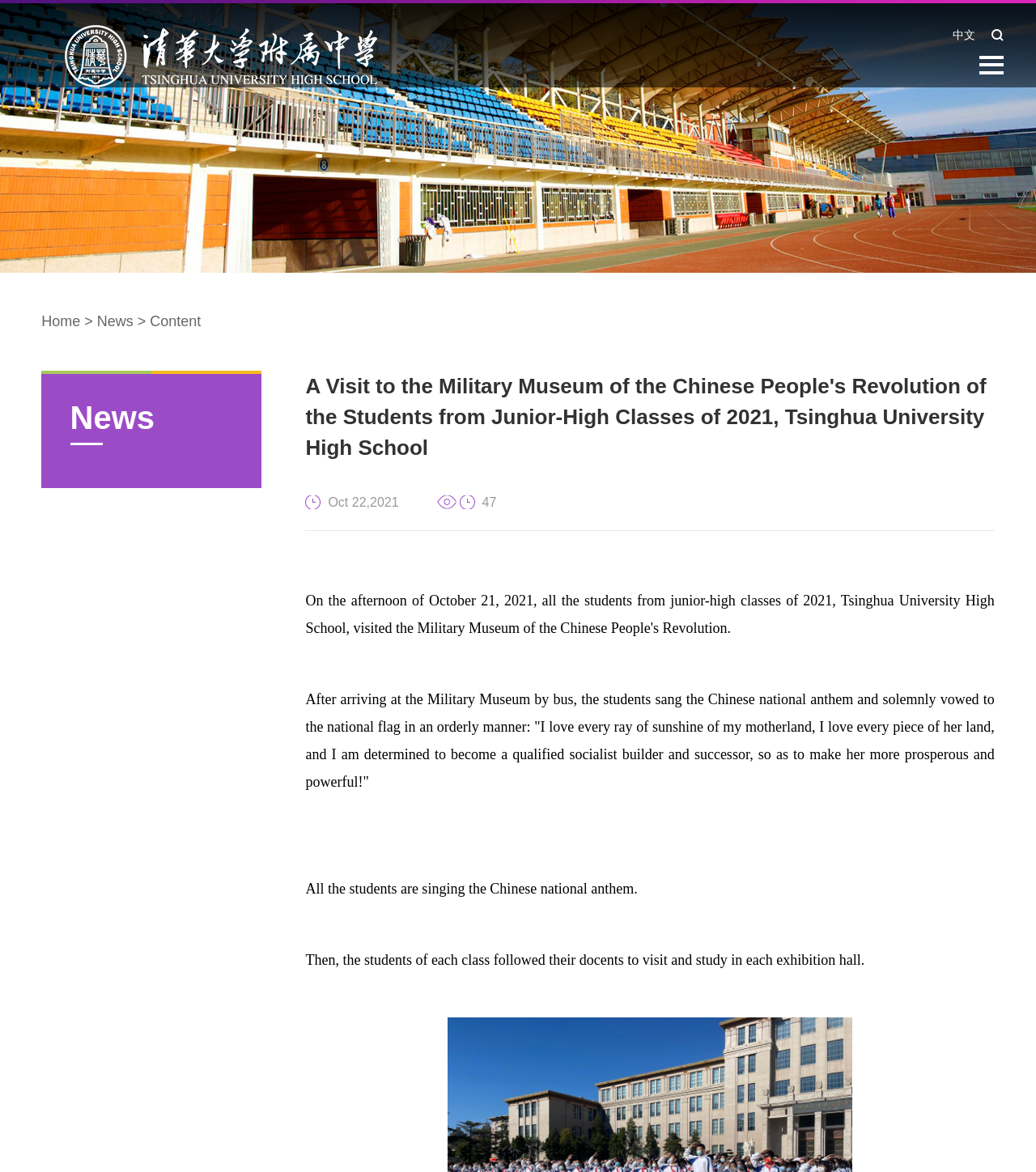Provide a one-word or one-phrase answer to the question:
How many students are mentioned in the article?

47